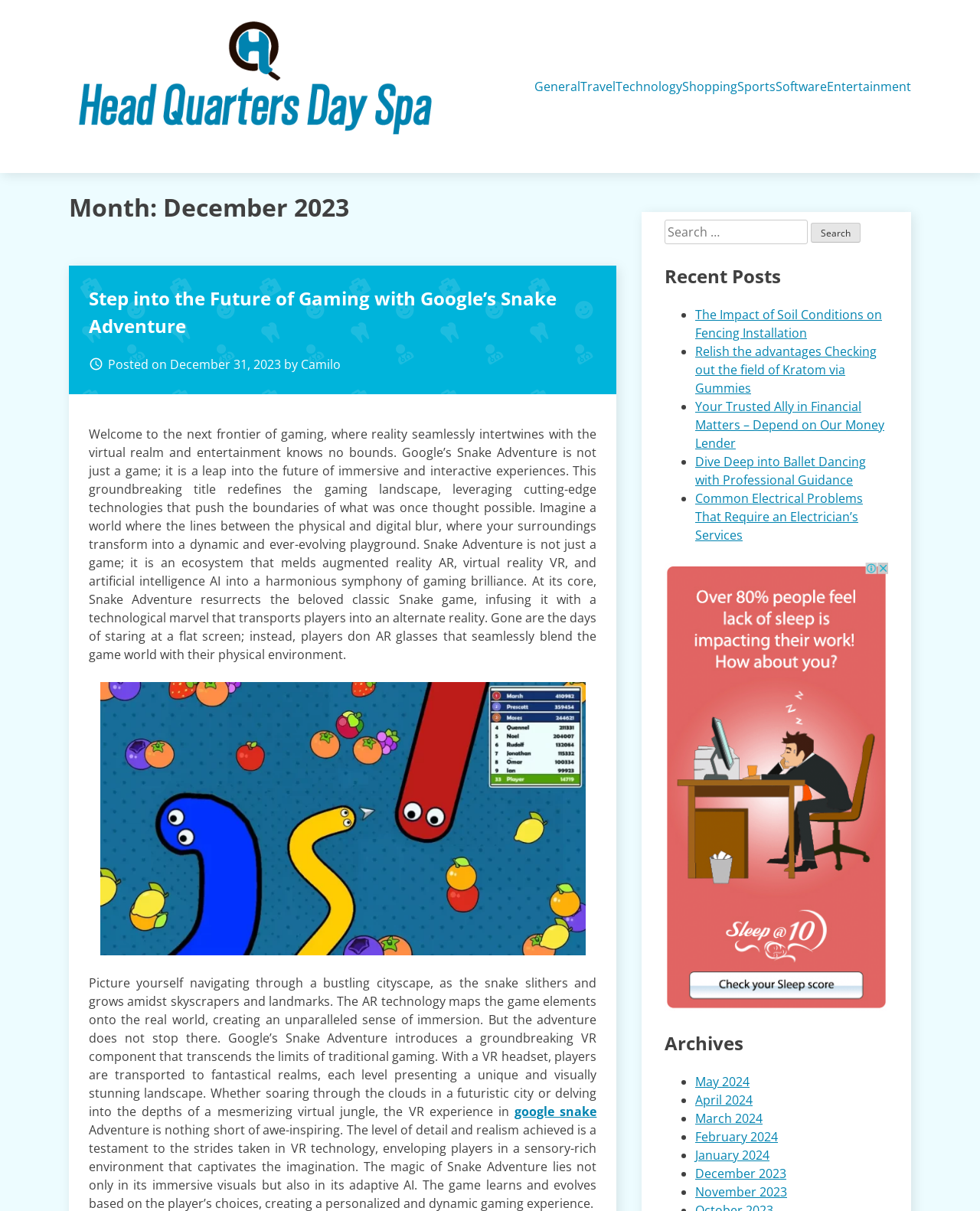What categories are available in the top navigation menu?
Please describe in detail the information shown in the image to answer the question.

The top navigation menu can be found at the top of the webpage, and it contains links to various categories. These categories are General, Travel, Technology, Shopping, Sports, Software, and Entertainment. They are arranged horizontally and are easily accessible.